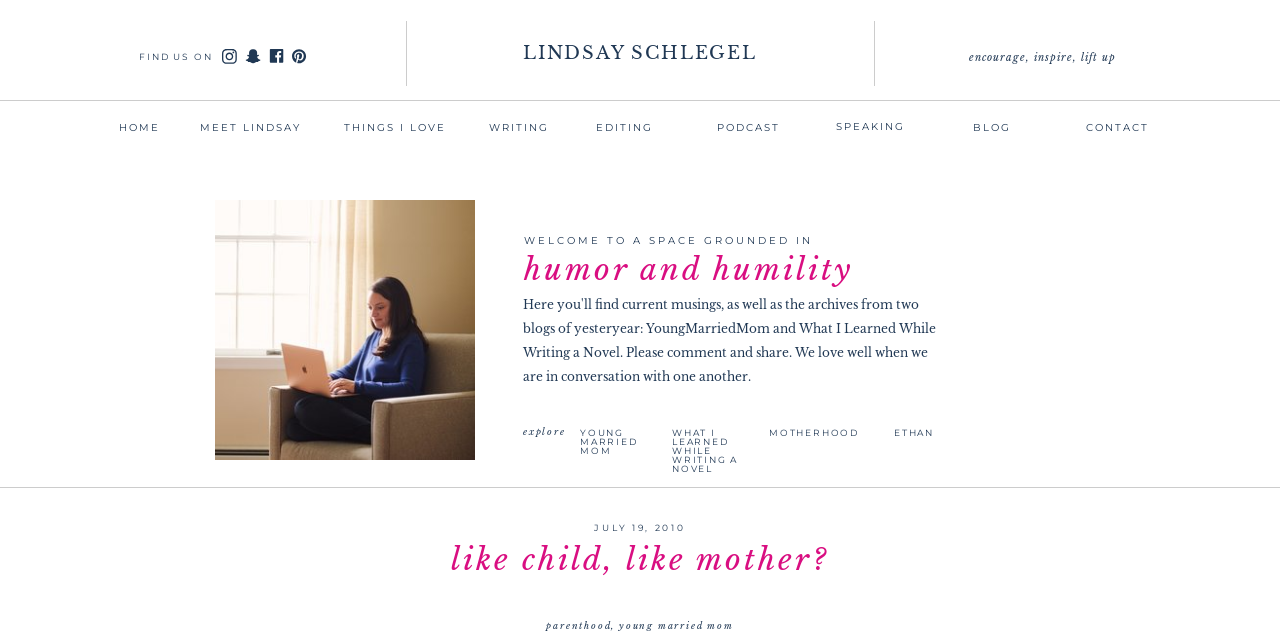Based on the element description Lindsay Schlegel, identify the bounding box coordinates for the UI element. The coordinates should be in the format (top-left x, top-left y, bottom-right x, bottom-right y) and within the 0 to 1 range.

[0.391, 0.068, 0.609, 0.118]